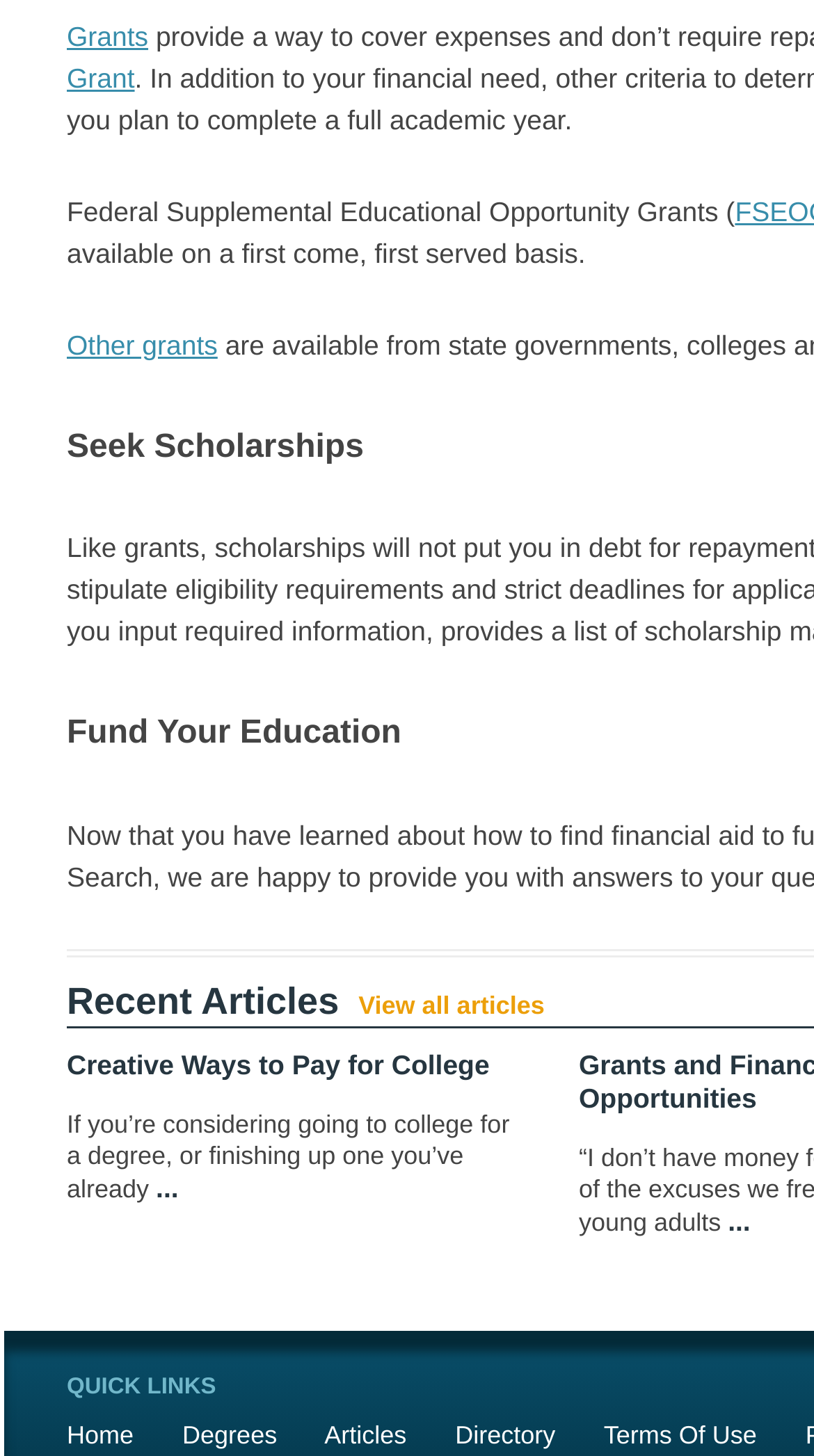What type of grants are mentioned?
Ensure your answer is thorough and detailed.

By looking at the StaticText element 'Federal Supplemental Educational Opportunity Grants (' at the top of the webpage, we can determine that this type of grant is mentioned.